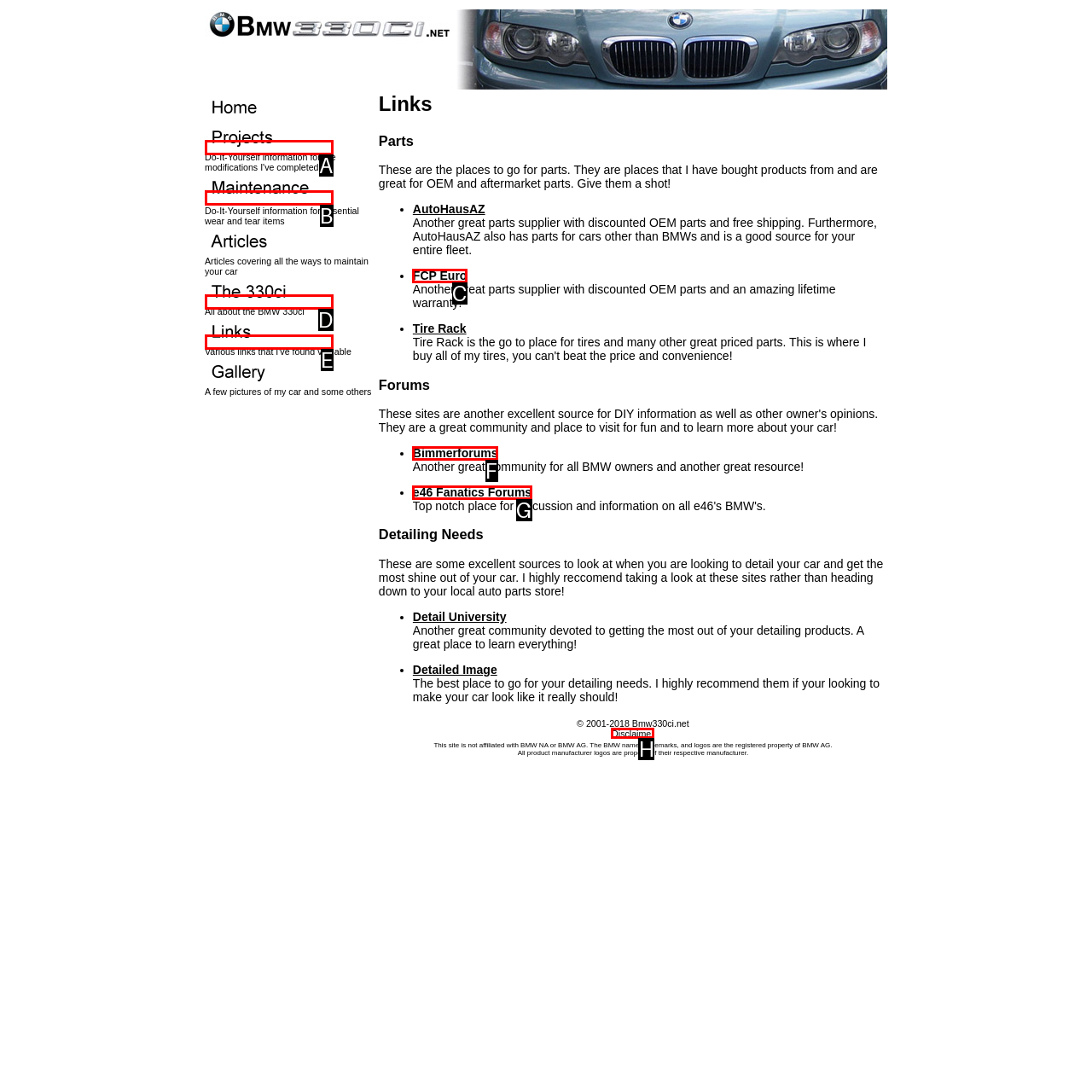To complete the task: Go to the Disclaimer page, which option should I click? Answer with the appropriate letter from the provided choices.

H